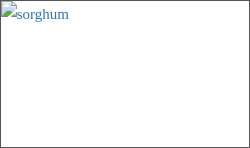Who organized the annual yield contest?
Based on the screenshot, respond with a single word or phrase.

National Sorghum Producers (NSP)